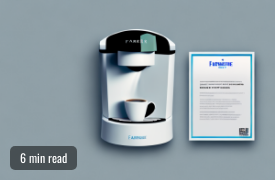Please reply to the following question using a single word or phrase: 
How long does it take to read the article?

Six minutes